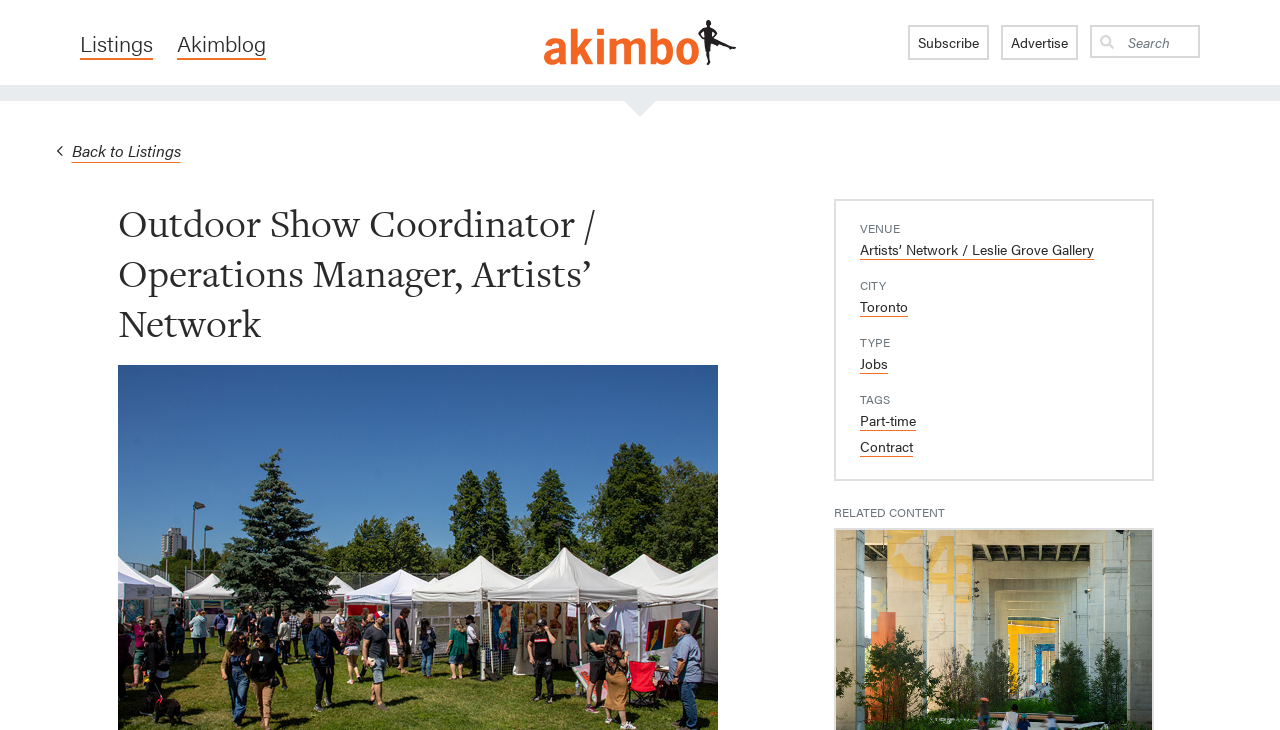Your task is to extract the text of the main heading from the webpage.

Outdoor Show Coordinator / Operations Manager, Artists’ Network